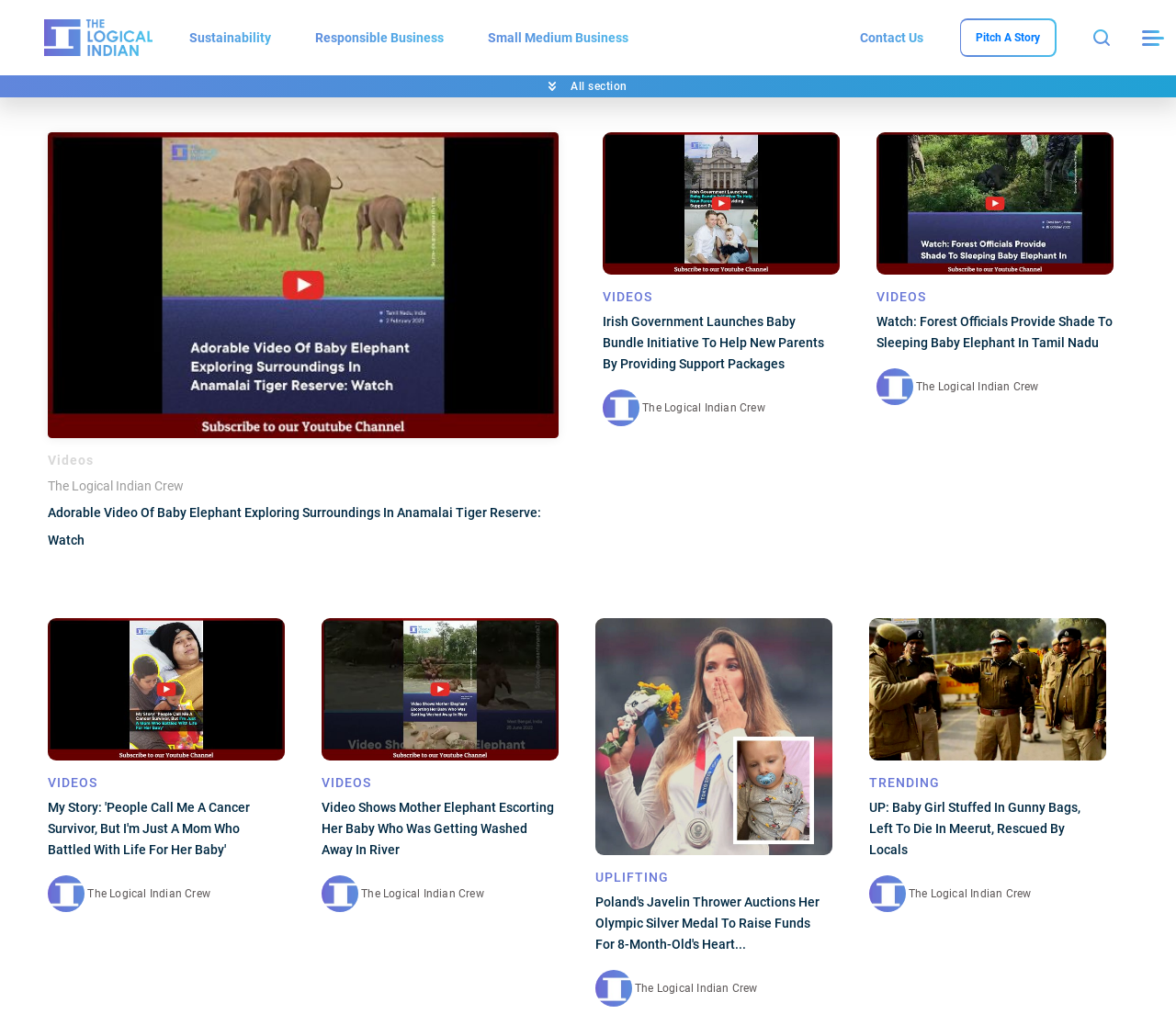Identify the bounding box coordinates of the clickable region to carry out the given instruction: "Click on the link to read more about news".

[0.041, 0.272, 0.475, 0.289]